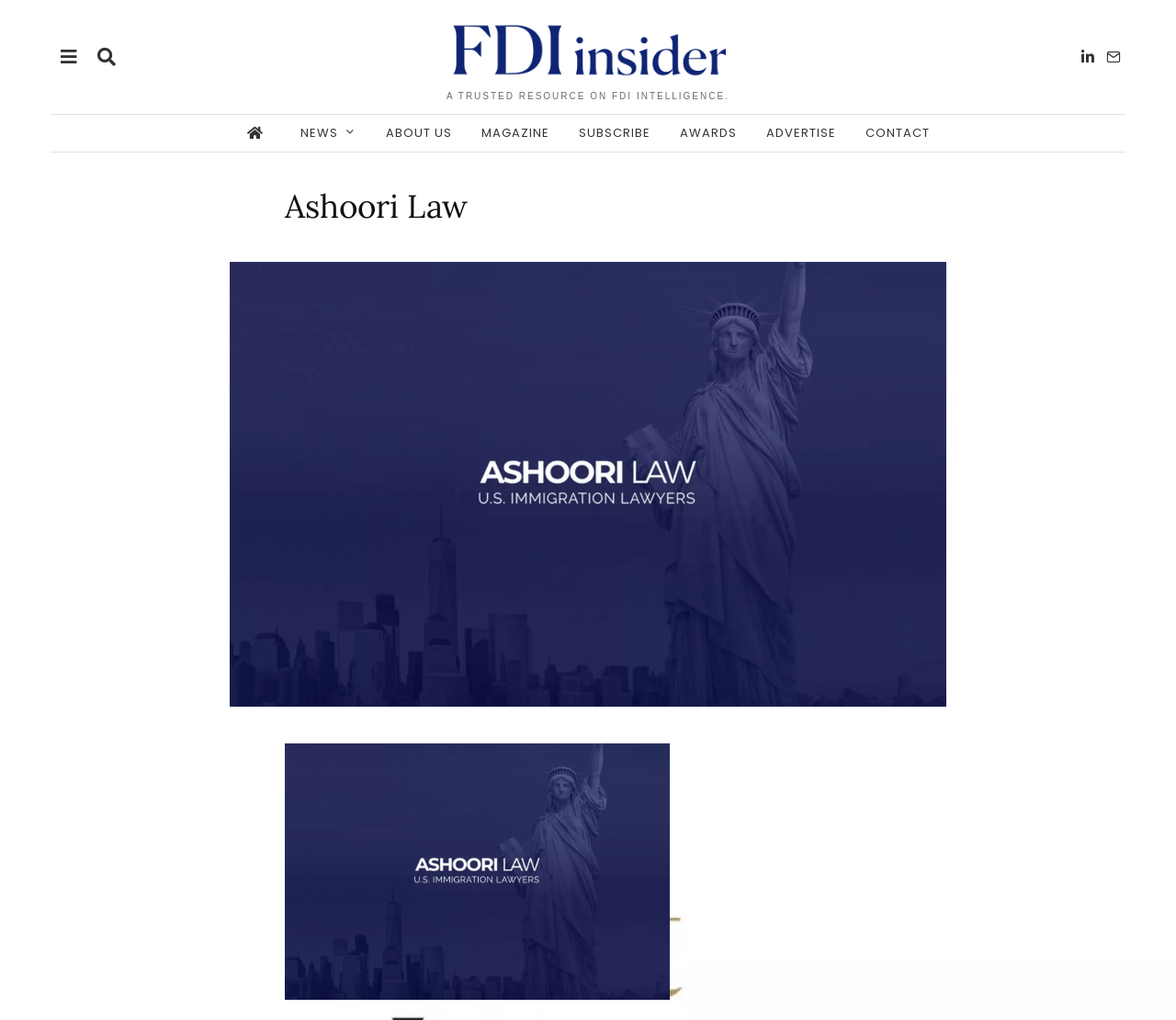Find the bounding box coordinates of the element you need to click on to perform this action: 'Click on the MAGAZINE link'. The coordinates should be represented by four float values between 0 and 1, in the format [left, top, right, bottom].

[0.398, 0.113, 0.478, 0.149]